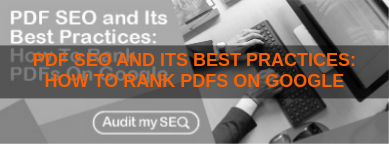Please analyze the image and give a detailed answer to the question:
What is the focus of the digital solution depicted?

The focus of the digital solution depicted is optimizing PDF content for better visibility in Google search results, as inferred from the caption's mention of 'PDF SEO and Its Best Practices' and the call-to-action button's label 'Audit my SEO', which suggests that the solution is centered around improving the search engine ranking of PDFs.